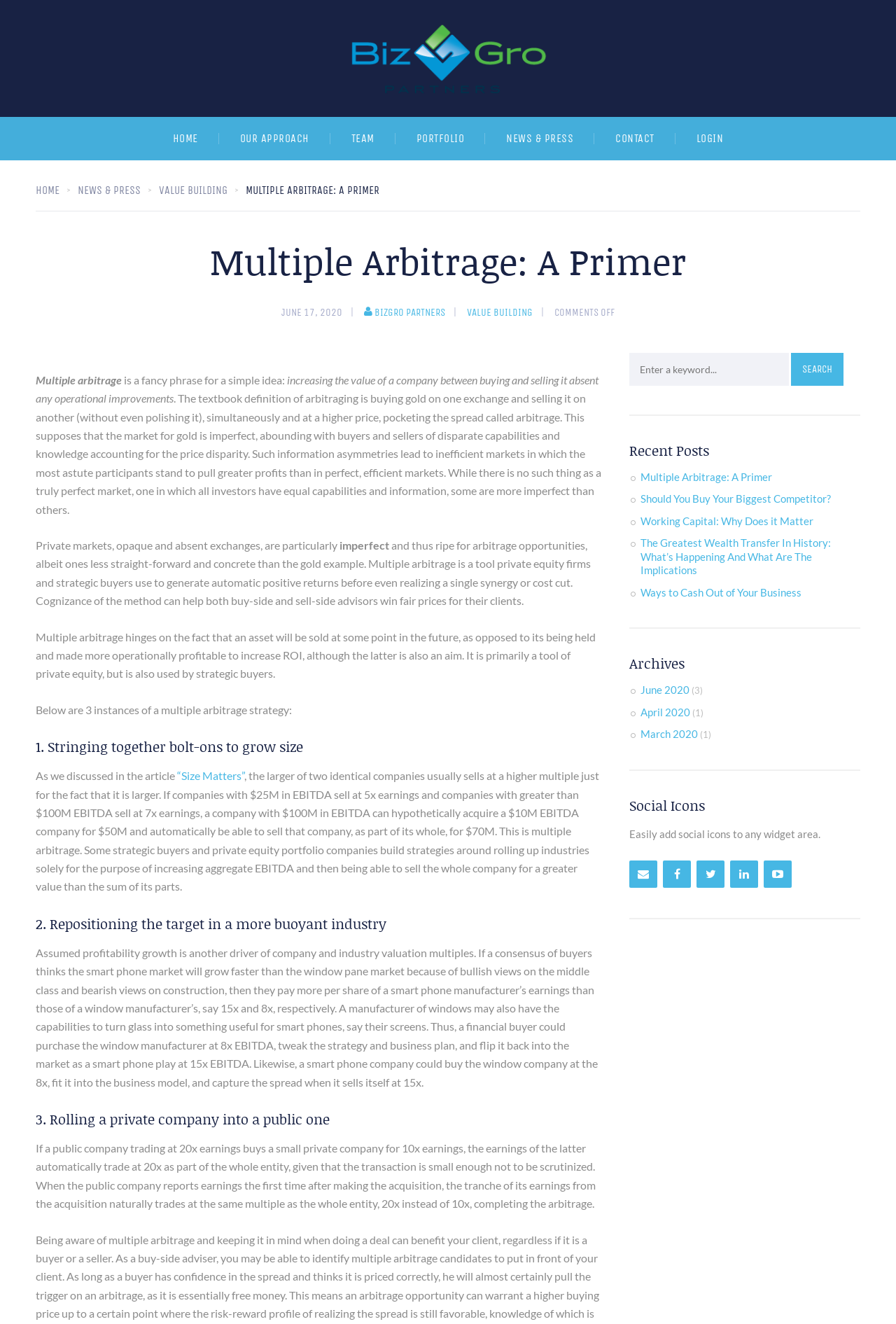Locate the bounding box coordinates of the element that should be clicked to fulfill the instruction: "Click on the 'HOME' link".

[0.169, 0.088, 0.244, 0.121]